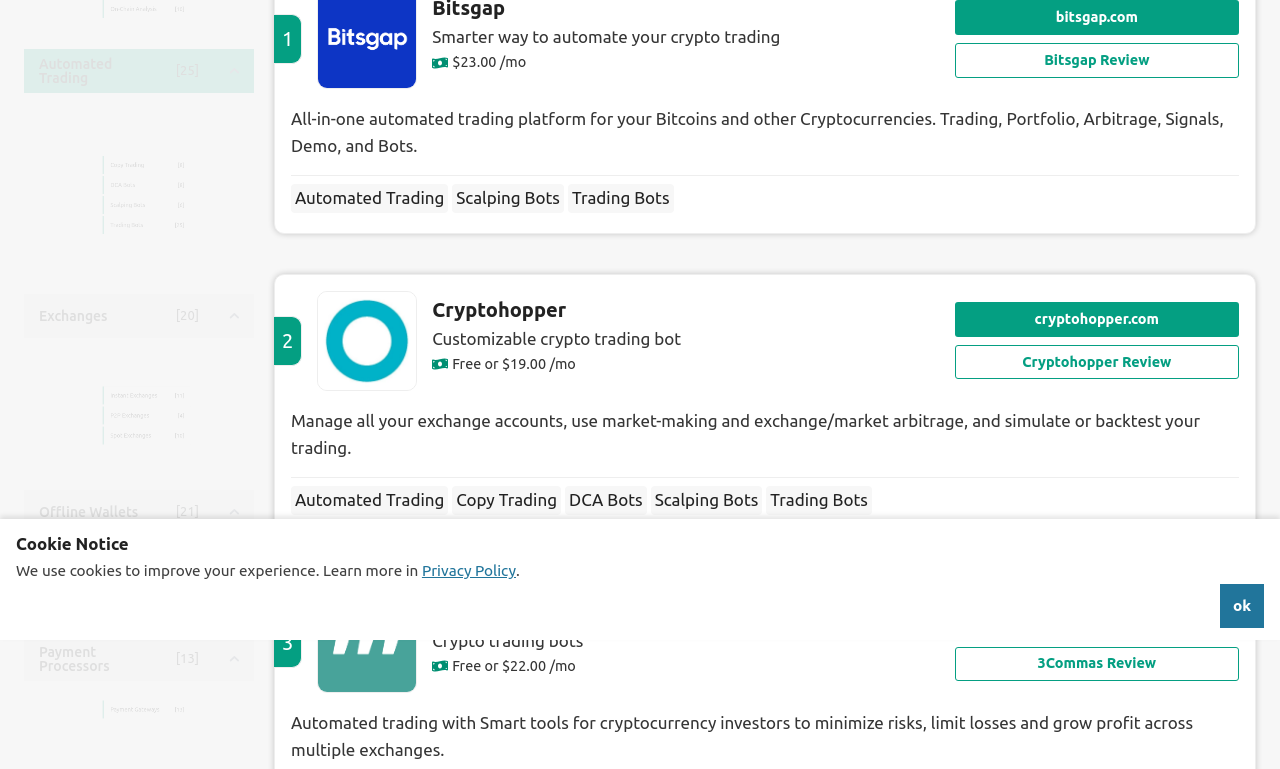Identify the bounding box of the HTML element described here: "Seed Phrase Storage [9]". Provide the coordinates as four float numbers between 0 and 1: [left, top, right, bottom].

[0.034, 0.764, 0.198, 0.821]